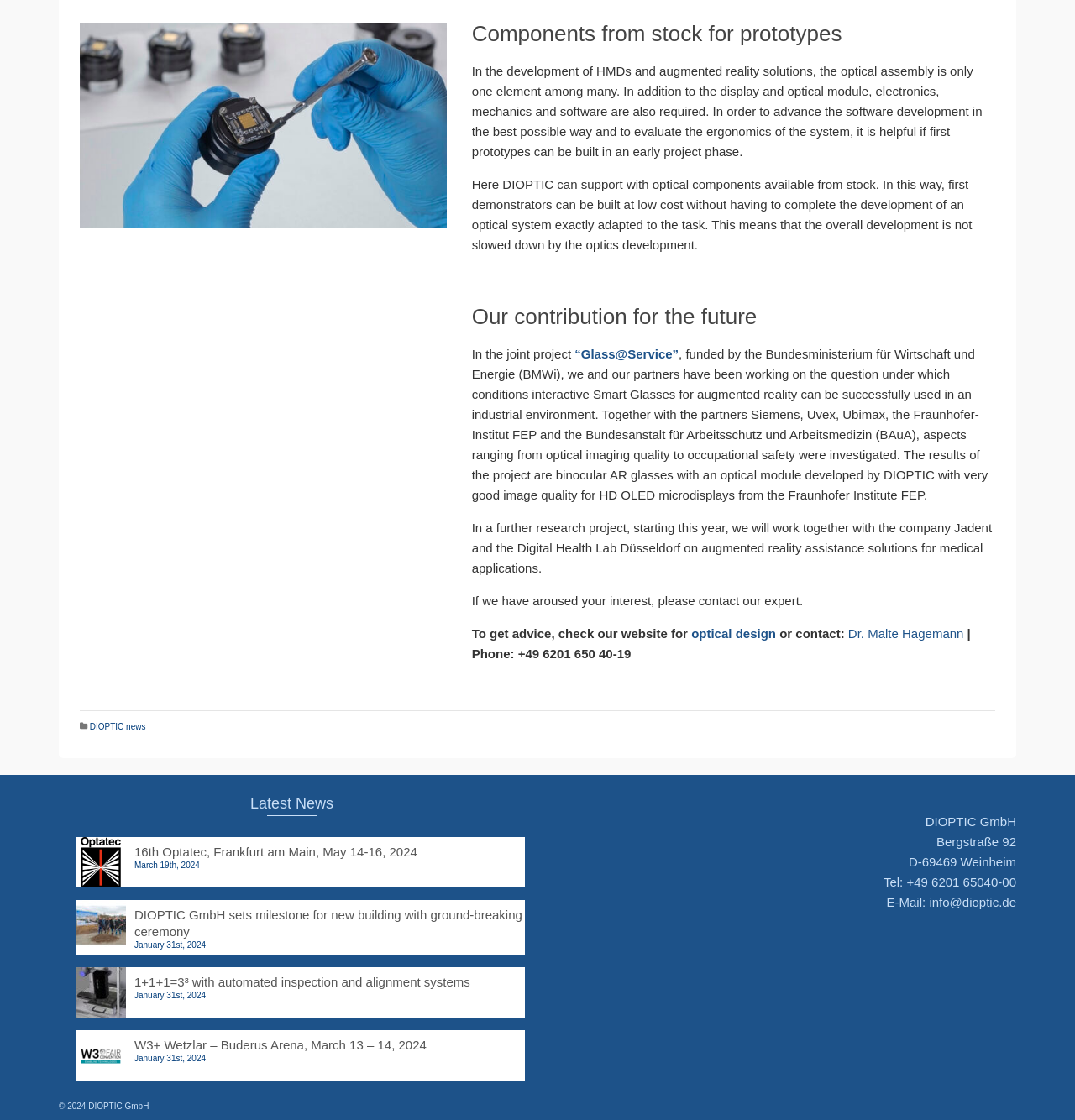What is the topic of the joint project?
Provide a short answer using one word or a brief phrase based on the image.

Augmented reality